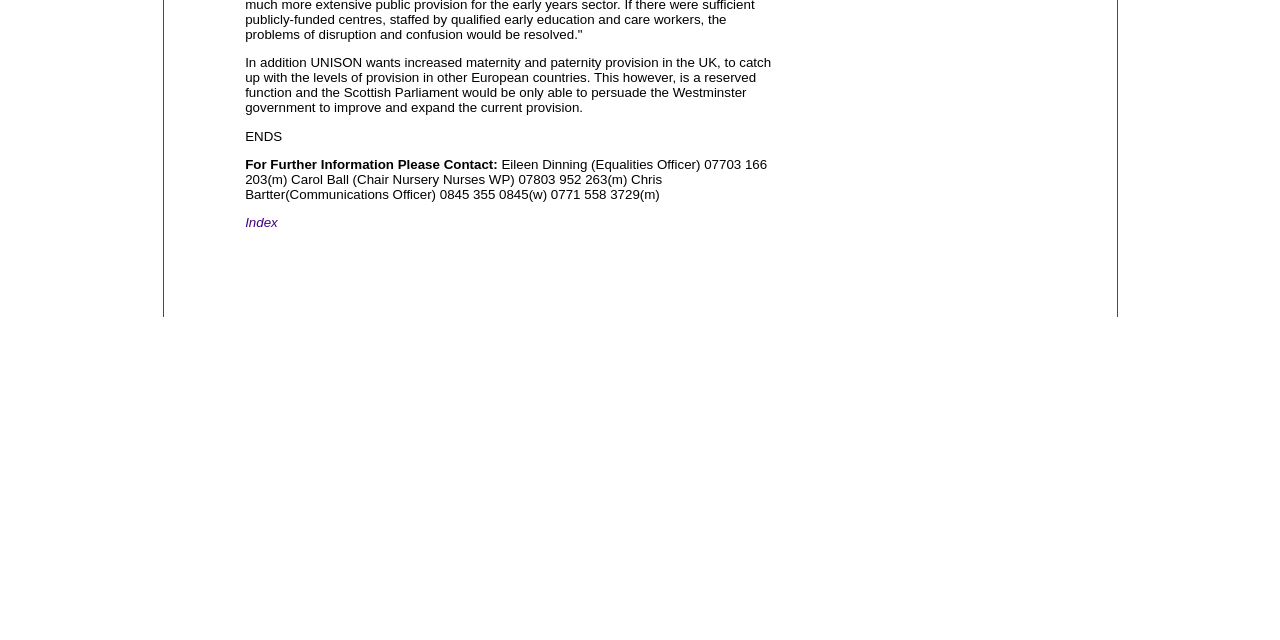Extract the bounding box for the UI element that matches this description: "Index".

[0.192, 0.336, 0.217, 0.36]